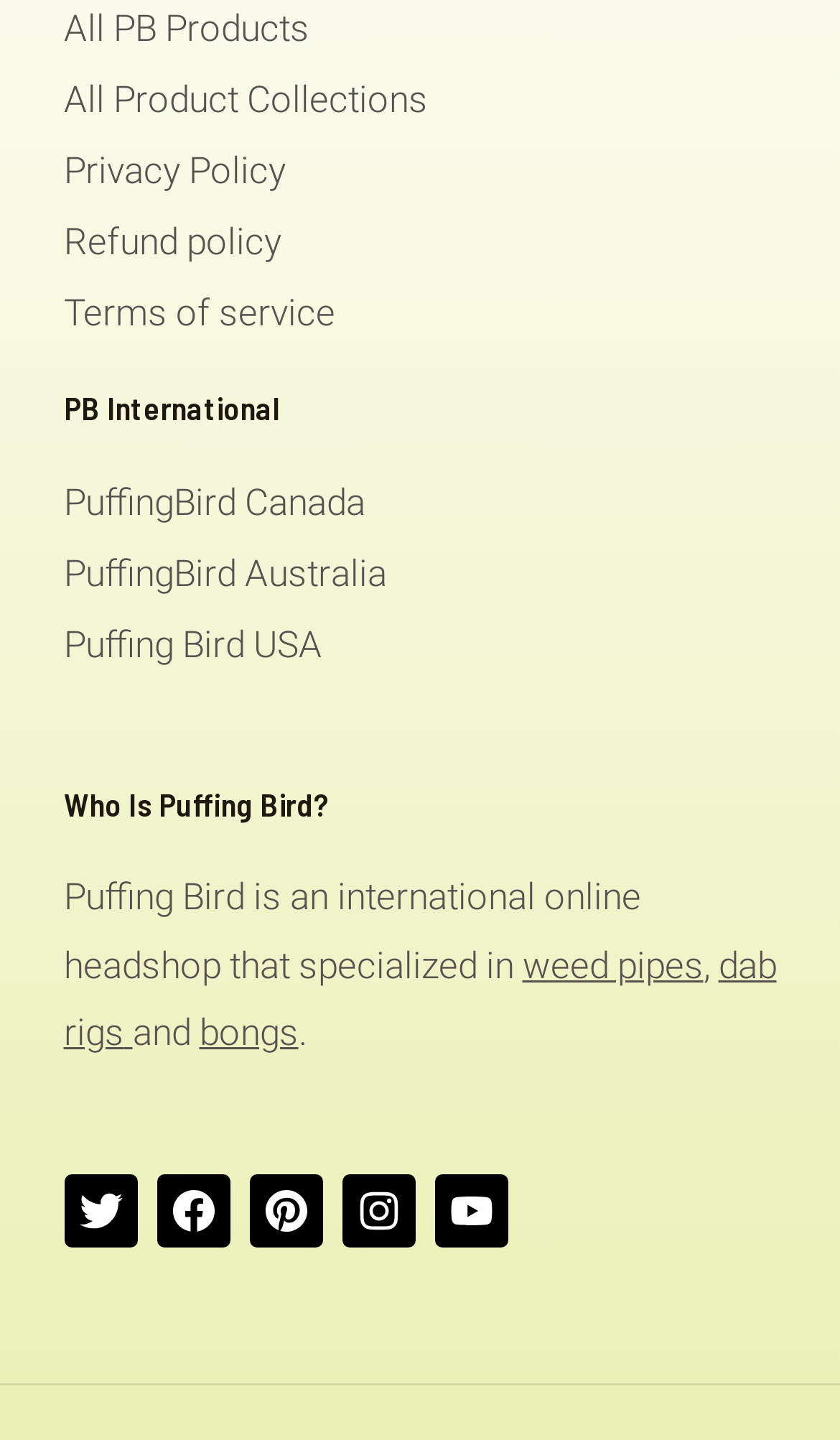Find the bounding box coordinates for the area that should be clicked to accomplish the instruction: "Visit PuffingBird Canada".

[0.076, 0.325, 0.924, 0.374]